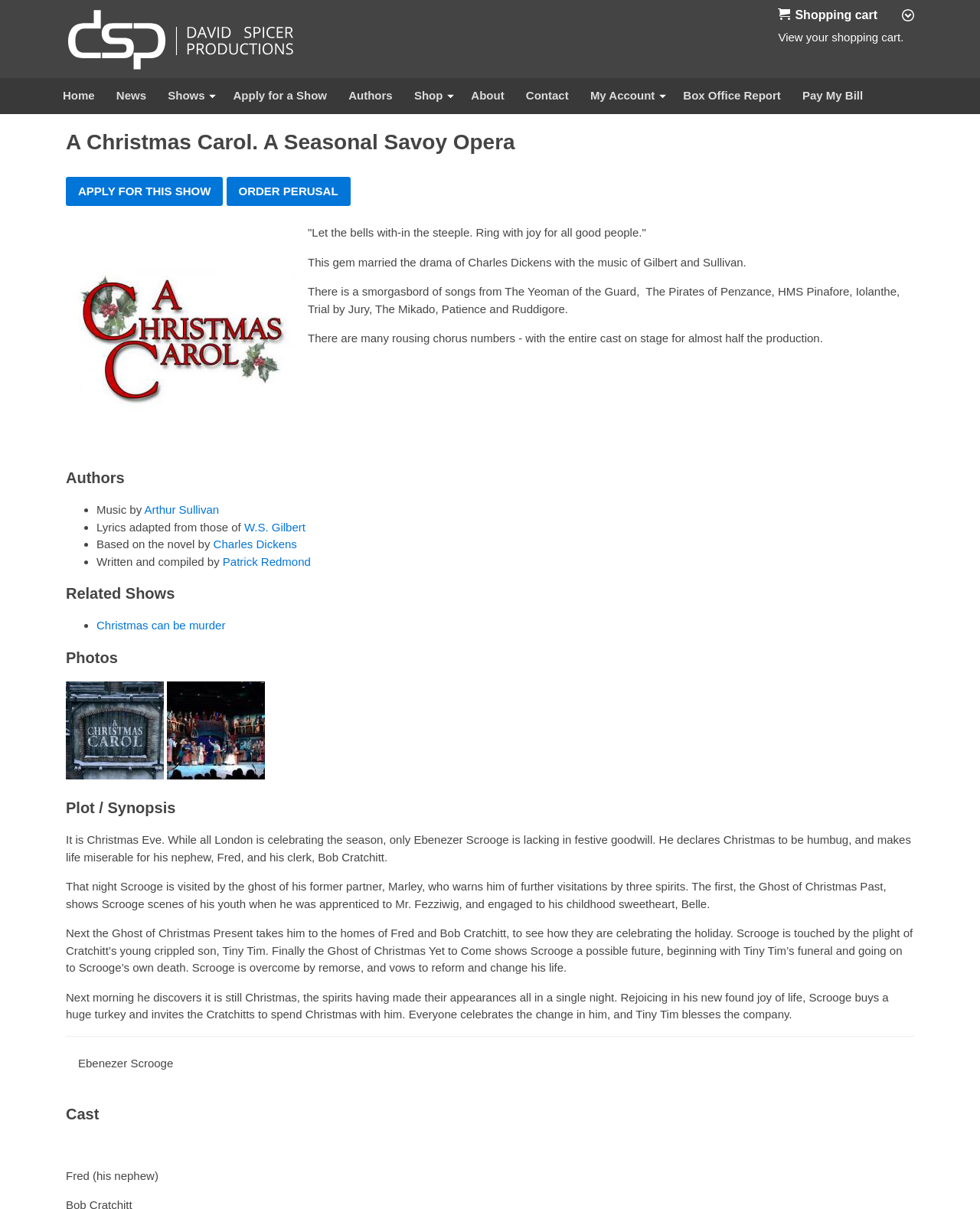Calculate the bounding box coordinates for the UI element based on the following description: "Box Office Report". Ensure the coordinates are four float numbers between 0 and 1, i.e., [left, top, right, bottom].

[0.688, 0.065, 0.806, 0.094]